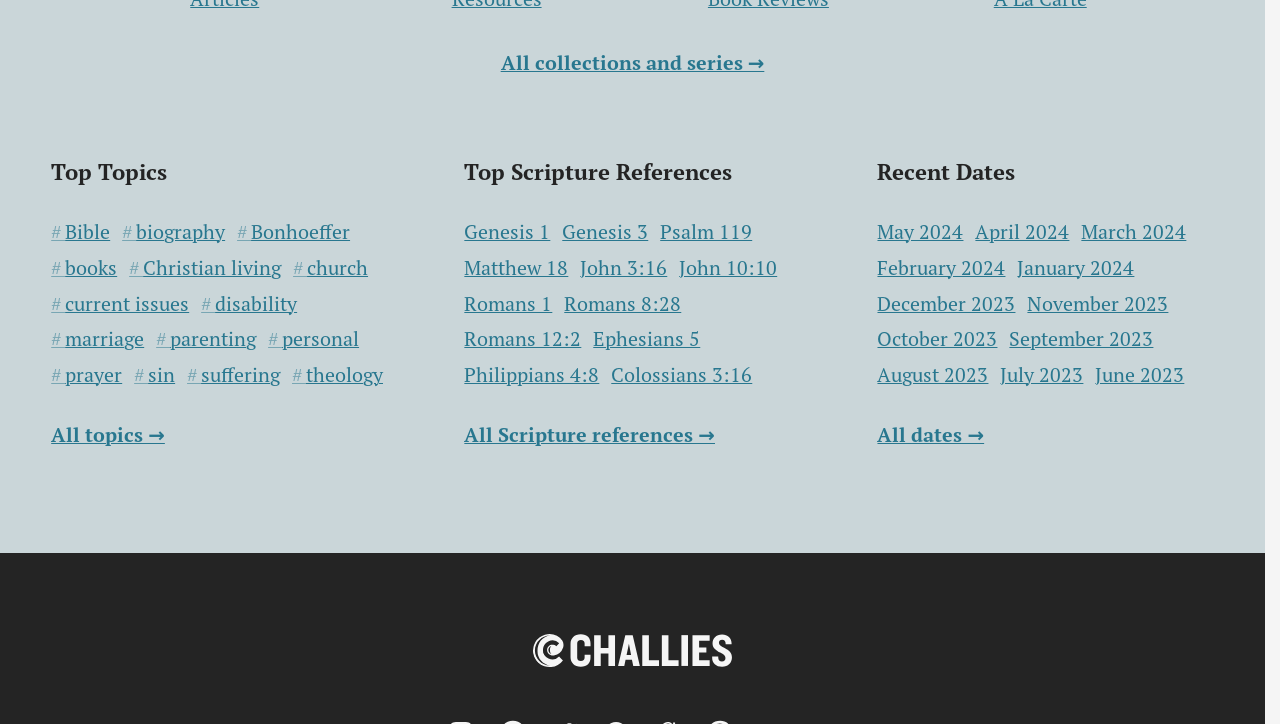Identify the bounding box coordinates of the part that should be clicked to carry out this instruction: "Visit Challies homepage".

[0.416, 0.87, 0.572, 0.922]